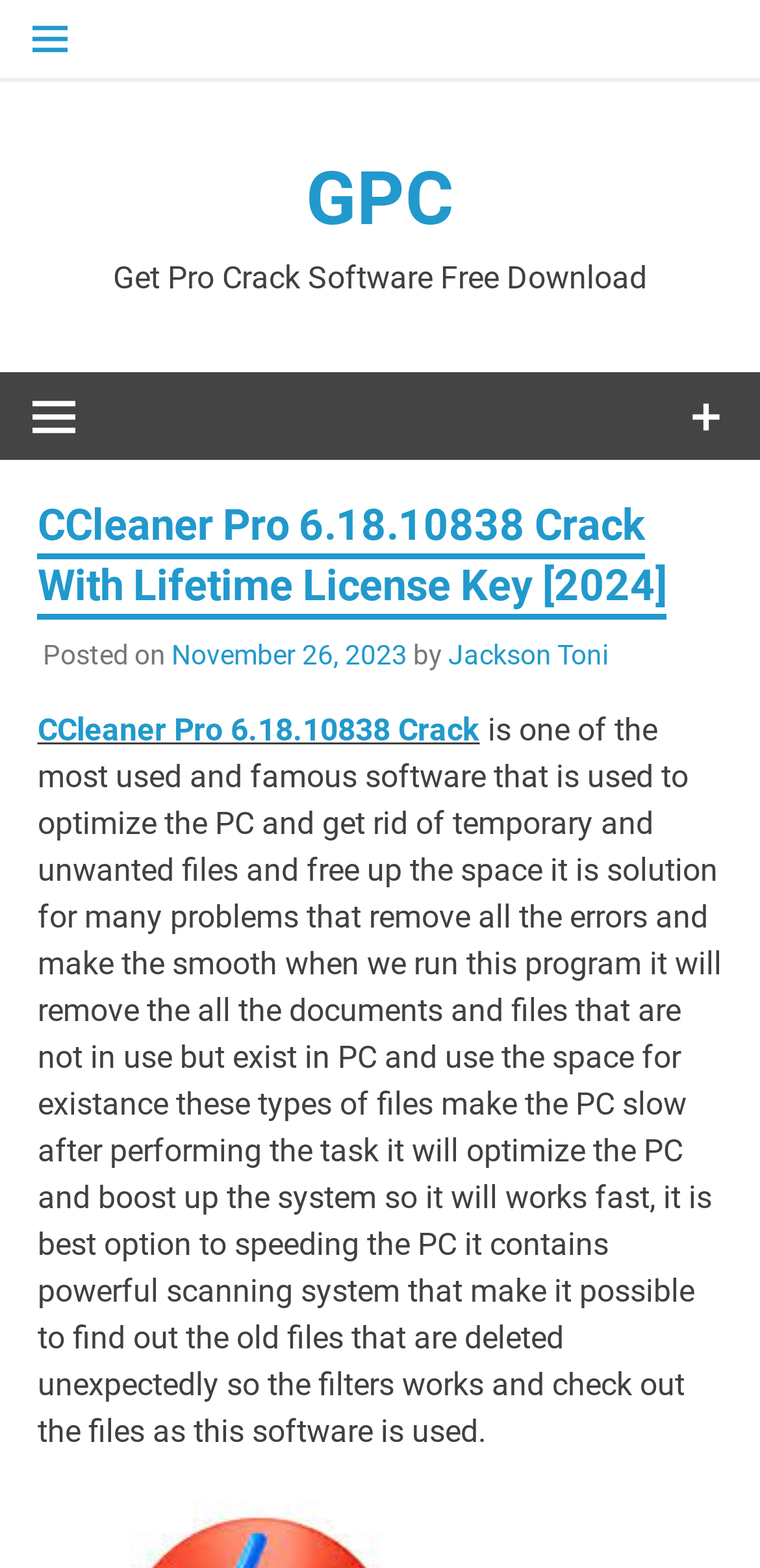What is the purpose of CCleaner Pro software?
Carefully examine the image and provide a detailed answer to the question.

Based on the webpage content, CCleaner Pro software is used to optimize the PC and get rid of temporary and unwanted files and free up the space. It is a solution for many problems that remove all the errors and make the system smooth.